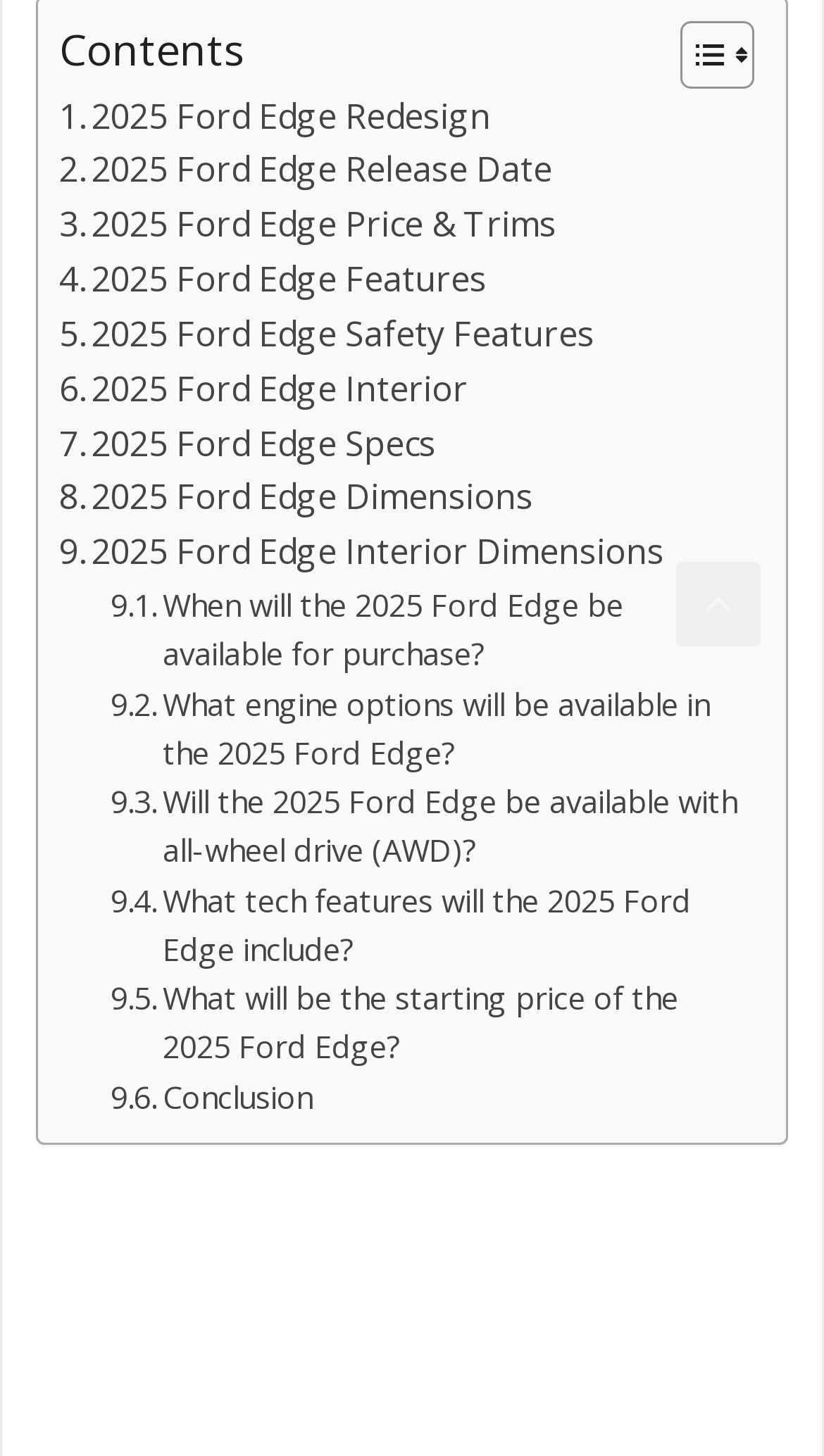Where is the 'Scroll back to top' link located?
Could you answer the question with a detailed and thorough explanation?

By examining the bounding box coordinates of the 'Scroll back to top' link, I found that it is located at [0.821, 0.386, 0.923, 0.444] which corresponds to the bottom right region of the webpage.